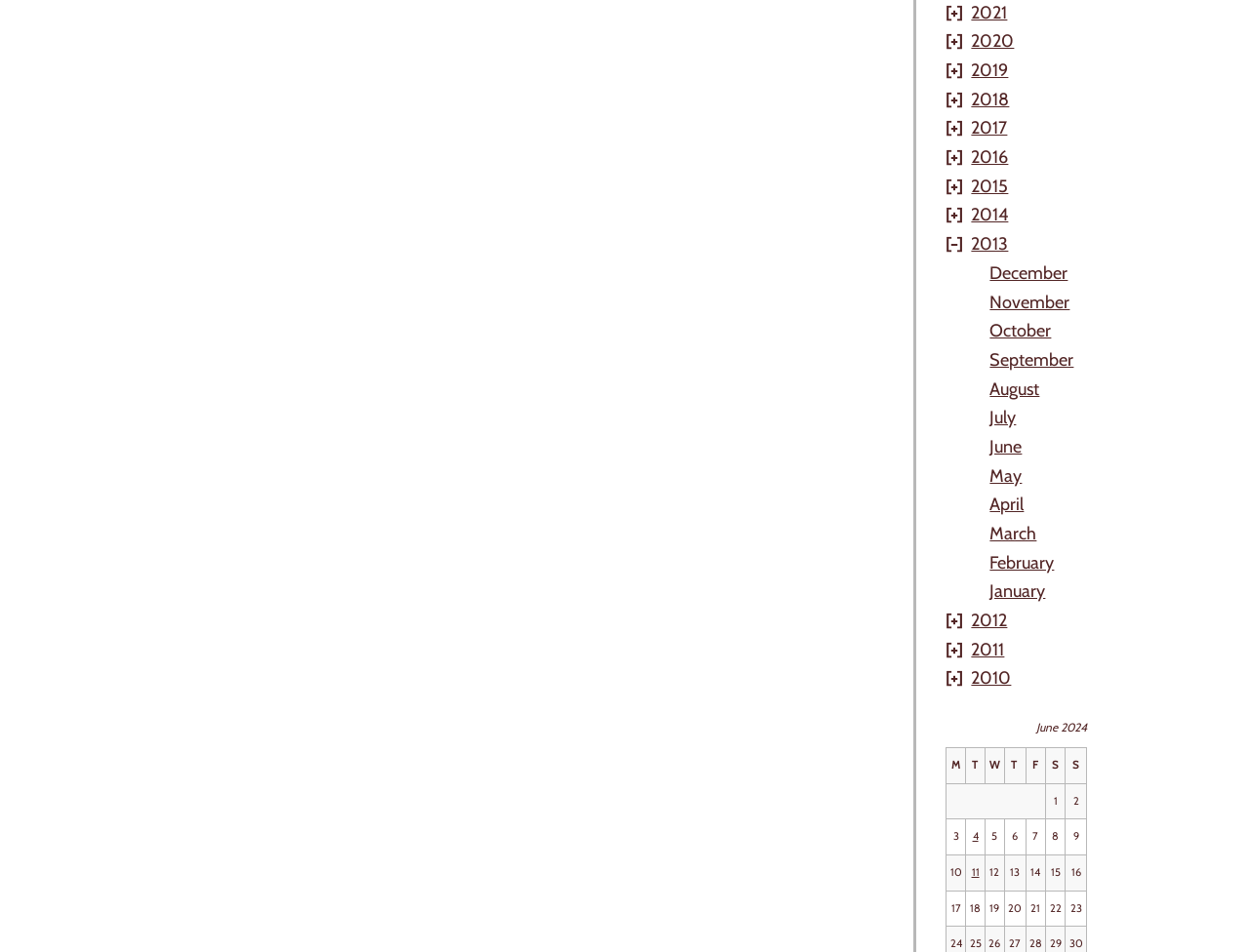Please locate the UI element described by "2021" and provide its bounding box coordinates.

[0.778, 0.002, 0.807, 0.024]